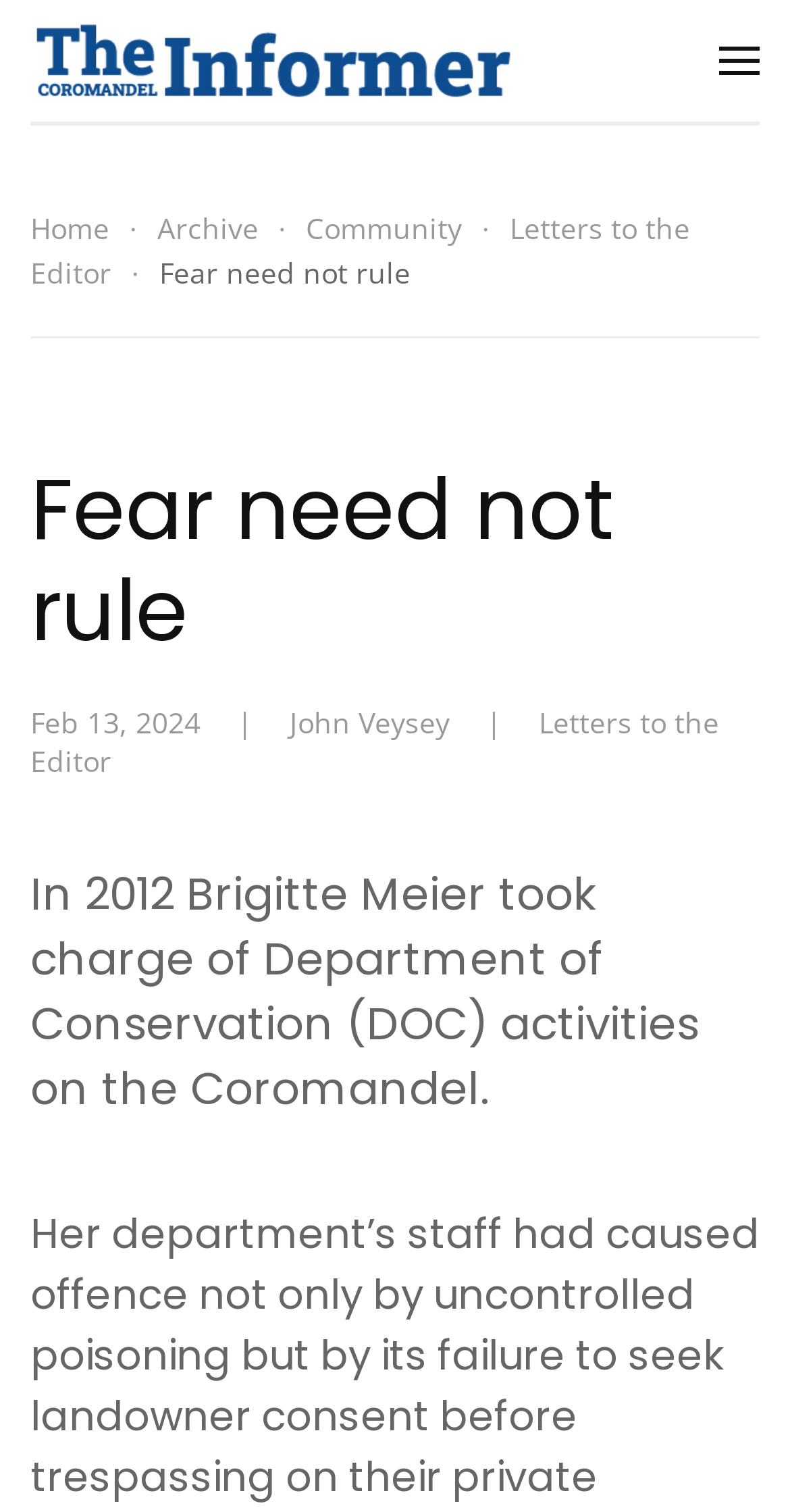Identify the bounding box for the UI element that is described as follows: "aria-label="Open menu"".

[0.91, 0.0, 0.962, 0.08]